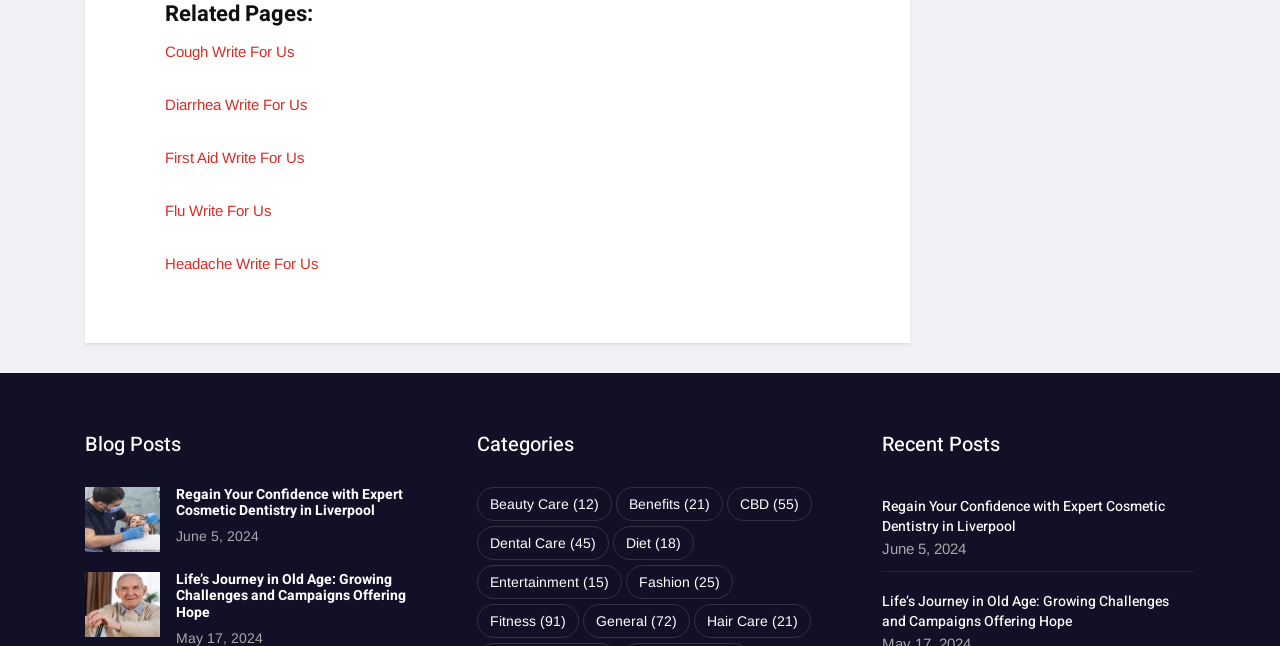Specify the bounding box coordinates of the area that needs to be clicked to achieve the following instruction: "Browse the 'Beauty Care' category".

[0.373, 0.753, 0.478, 0.806]